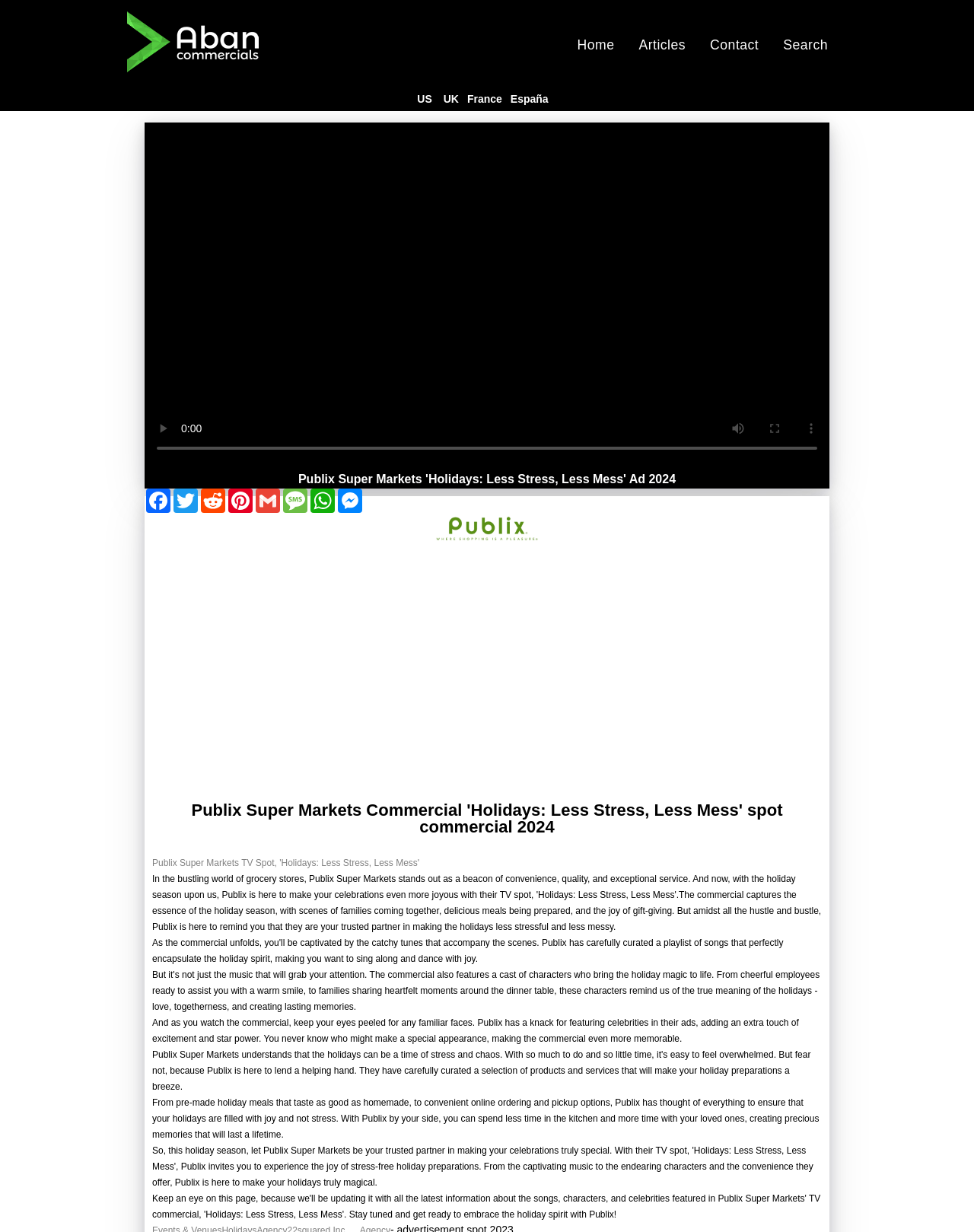What is the logo of the website?
Look at the screenshot and provide an in-depth answer.

The logo of the website is located at the top left corner of the webpage, and it is an image with the text 'abancommercials'.